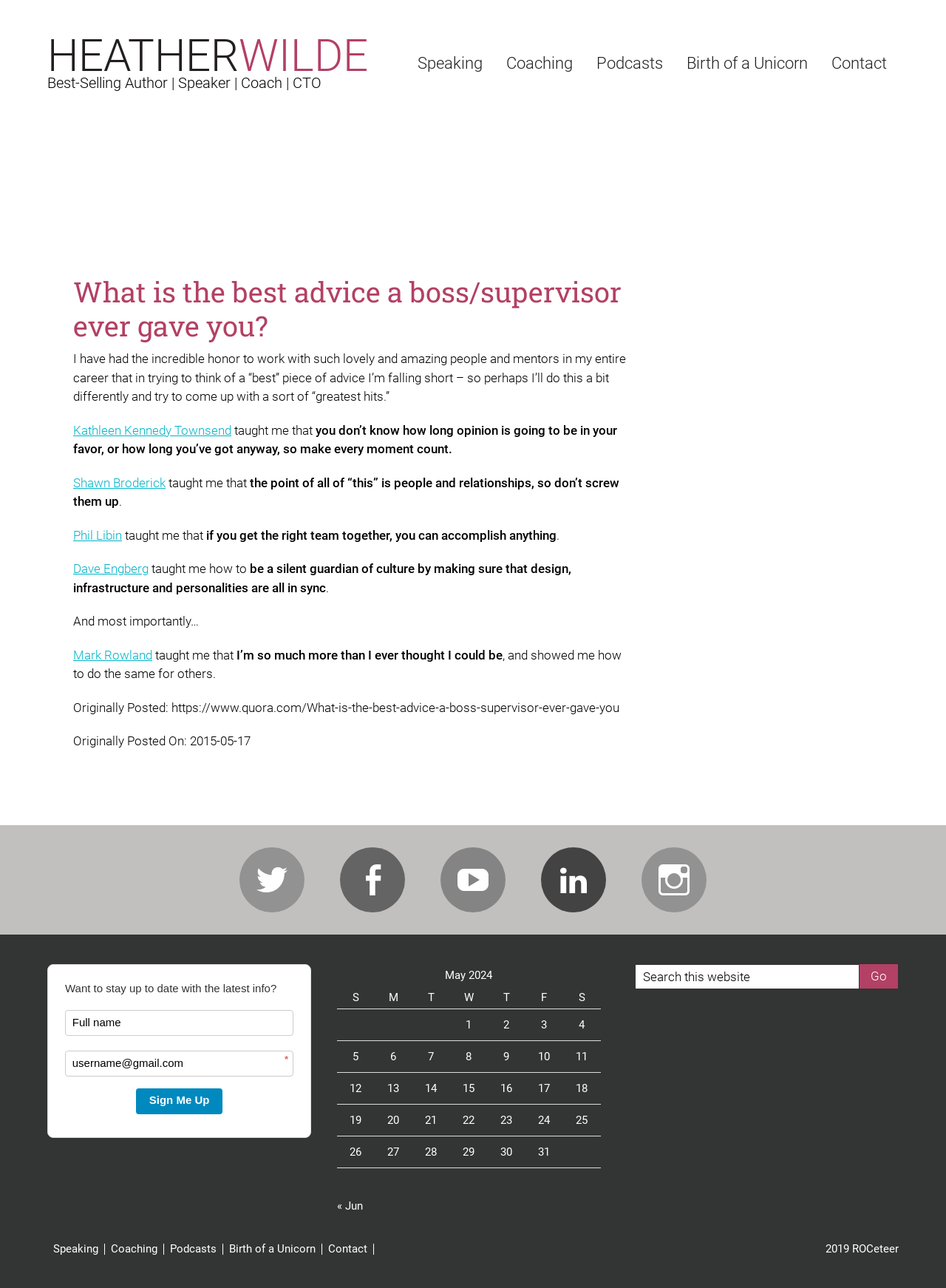Please examine the image and answer the question with a detailed explanation:
What is the calendar for?

The calendar at the bottom of the webpage is for May 2024, as indicated by the caption 'May 2024' above the calendar, and it displays the dates of the month.